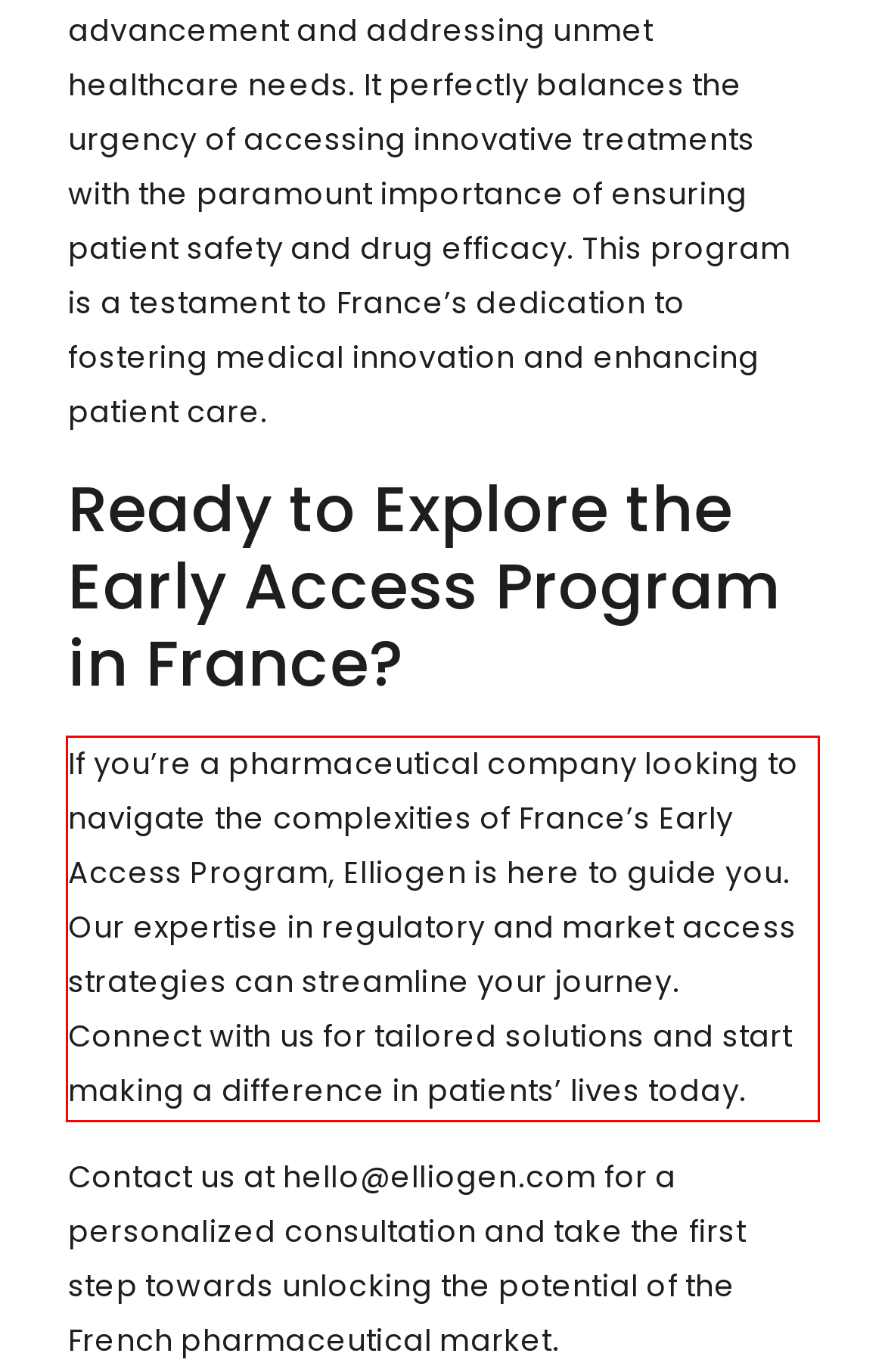Please look at the webpage screenshot and extract the text enclosed by the red bounding box.

If you’re a pharmaceutical company looking to navigate the complexities of France’s Early Access Program, Elliogen is here to guide you. Our expertise in regulatory and market access strategies can streamline your journey. Connect with us for tailored solutions and start making a difference in patients’ lives today.